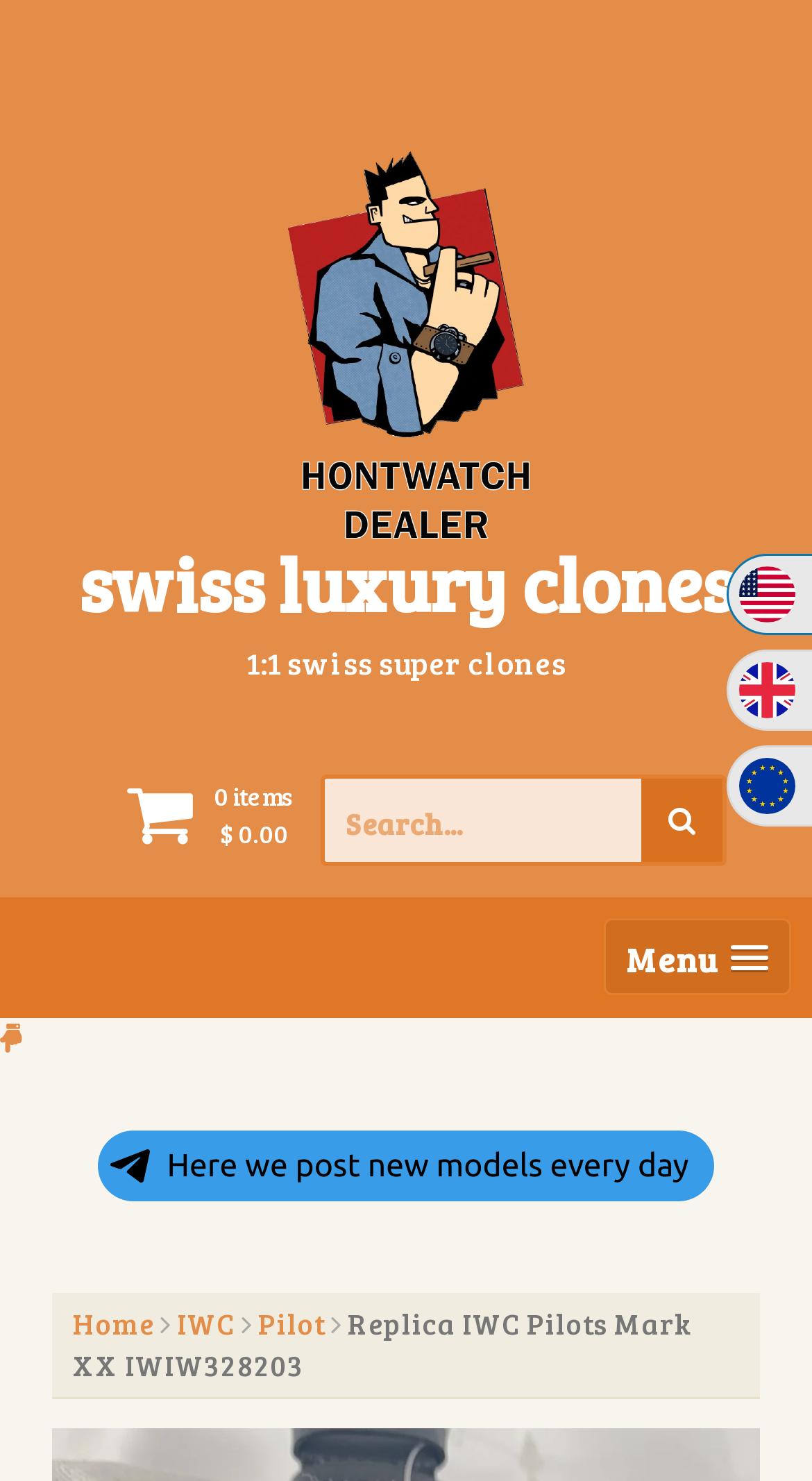Locate the primary headline on the webpage and provide its text.

swiss luxury clones